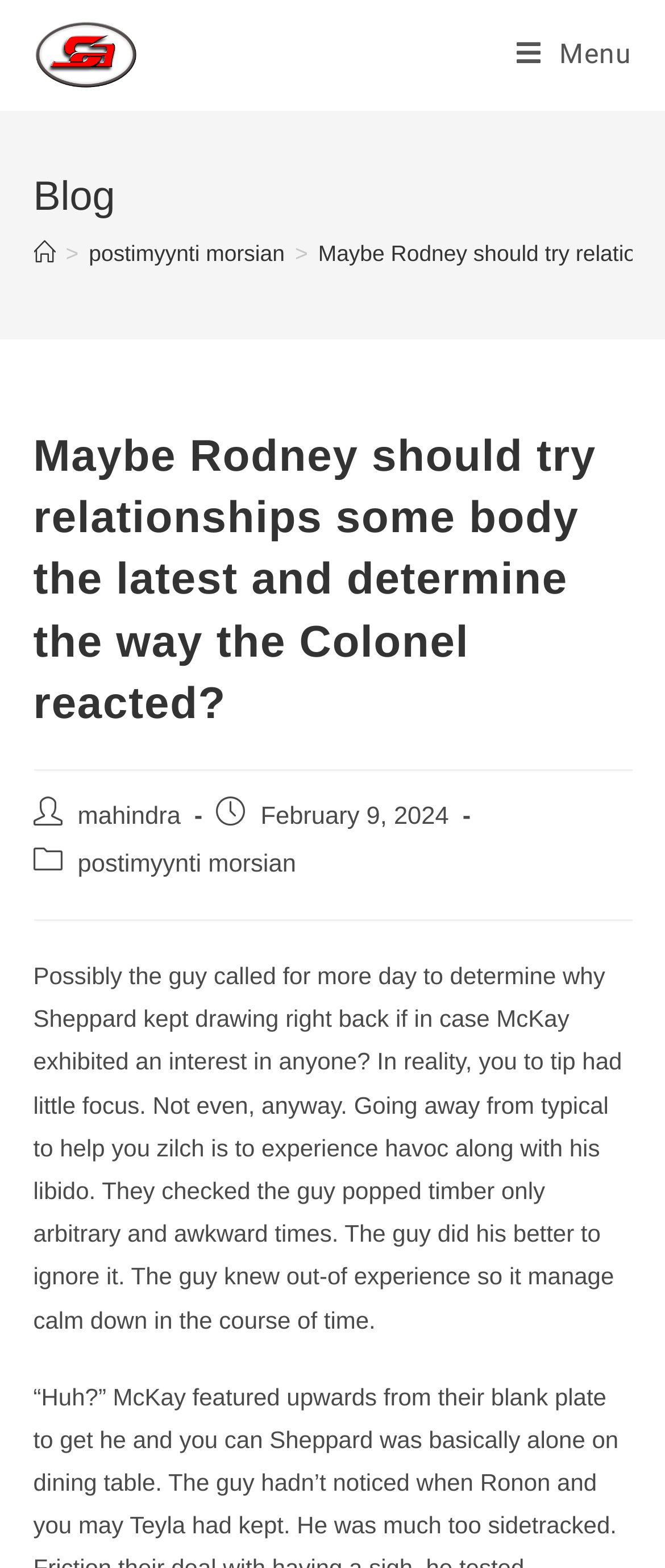Please give a concise answer to this question using a single word or phrase: 
What is the name of the blog?

Blog